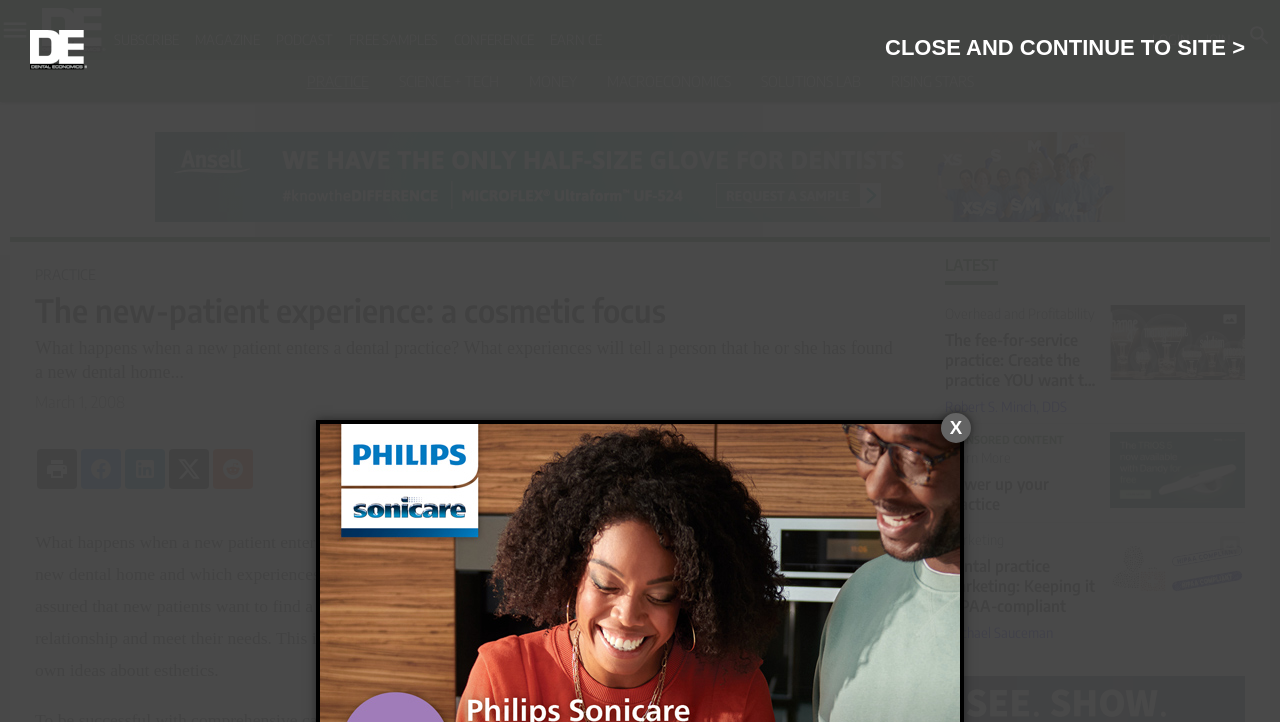Respond with a single word or phrase:
What is the name of the magazine?

Dental Economics